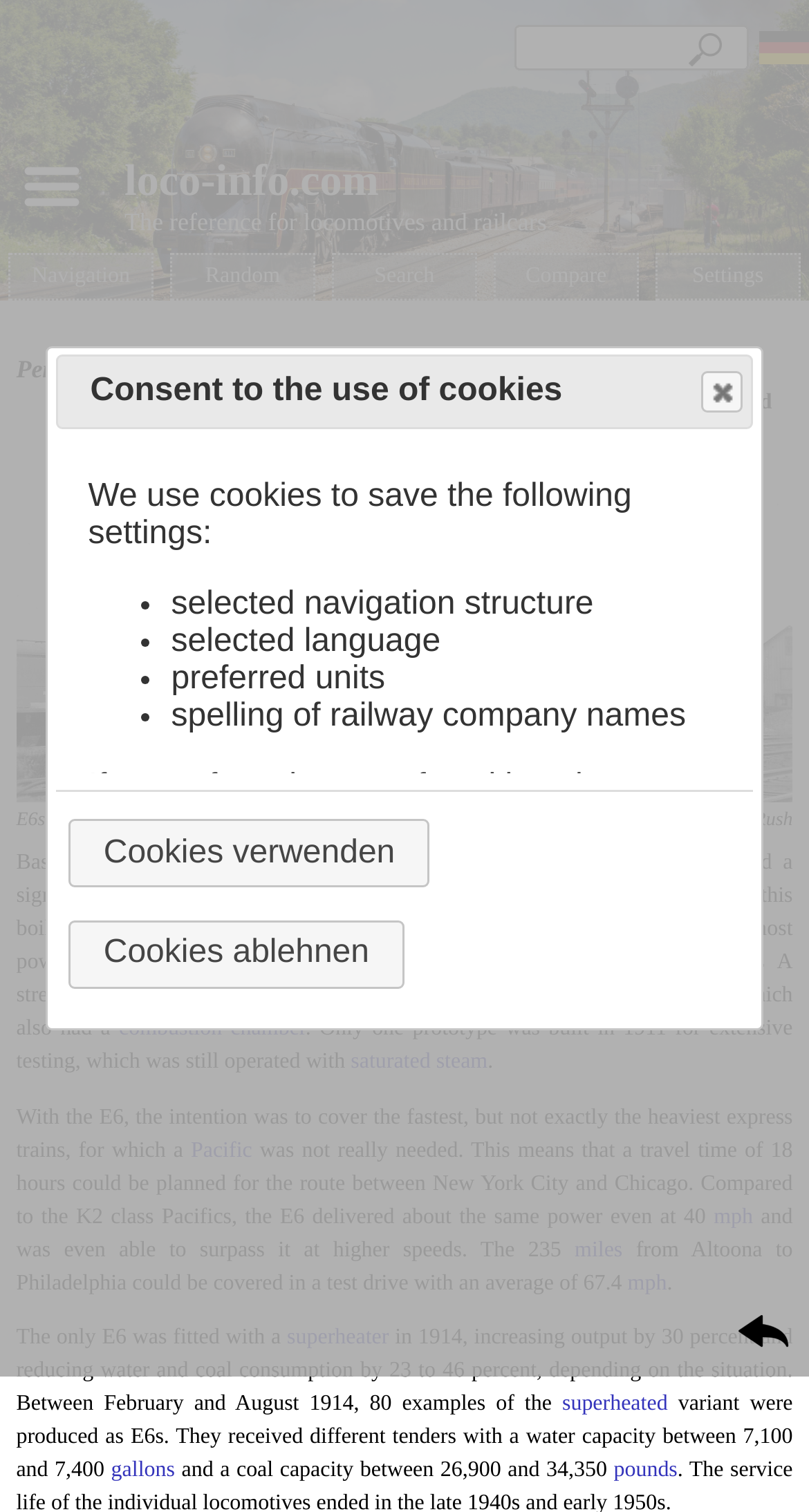Explain the webpage's design and content in an elaborate manner.

The webpage is about the Pennsylvania classes E6 and E6s locomotives. At the top, there is a layout table with an image spanning the entire width, followed by the website's title "loco-info.com" and its tagline "The reference for locomotives and railcars". Below this, there is a navigation menu with options like "Random", "Search", "Compare", and "Settings".

The main content of the webpage is divided into sections. The first section has a heading "Pennsylvania" followed by a subheading "classes E6 and E6s" and a description "United States | 1911 | 81 produced". Below this, there is an image of an E6s locomotive.

The next section describes the development of the E6 locomotive, stating that it was based on the E3 class and had a significantly larger boiler. The text explains the features of the E6, including its heating surface, firebox, and combustion chamber. There is also a mention of the locomotive's performance, including its speed and power output.

The webpage then describes the E6s variant, which was produced in 1914 and had a superheater that increased its output by 30 percent. The E6s had different tenders with varying water and coal capacities.

At the bottom of the webpage, there is a consent dialog for the use of cookies, which explains how cookies are used to save user settings. There is also a button to close the dialog.

On the right side of the webpage, there is a textbox and a link with an image.